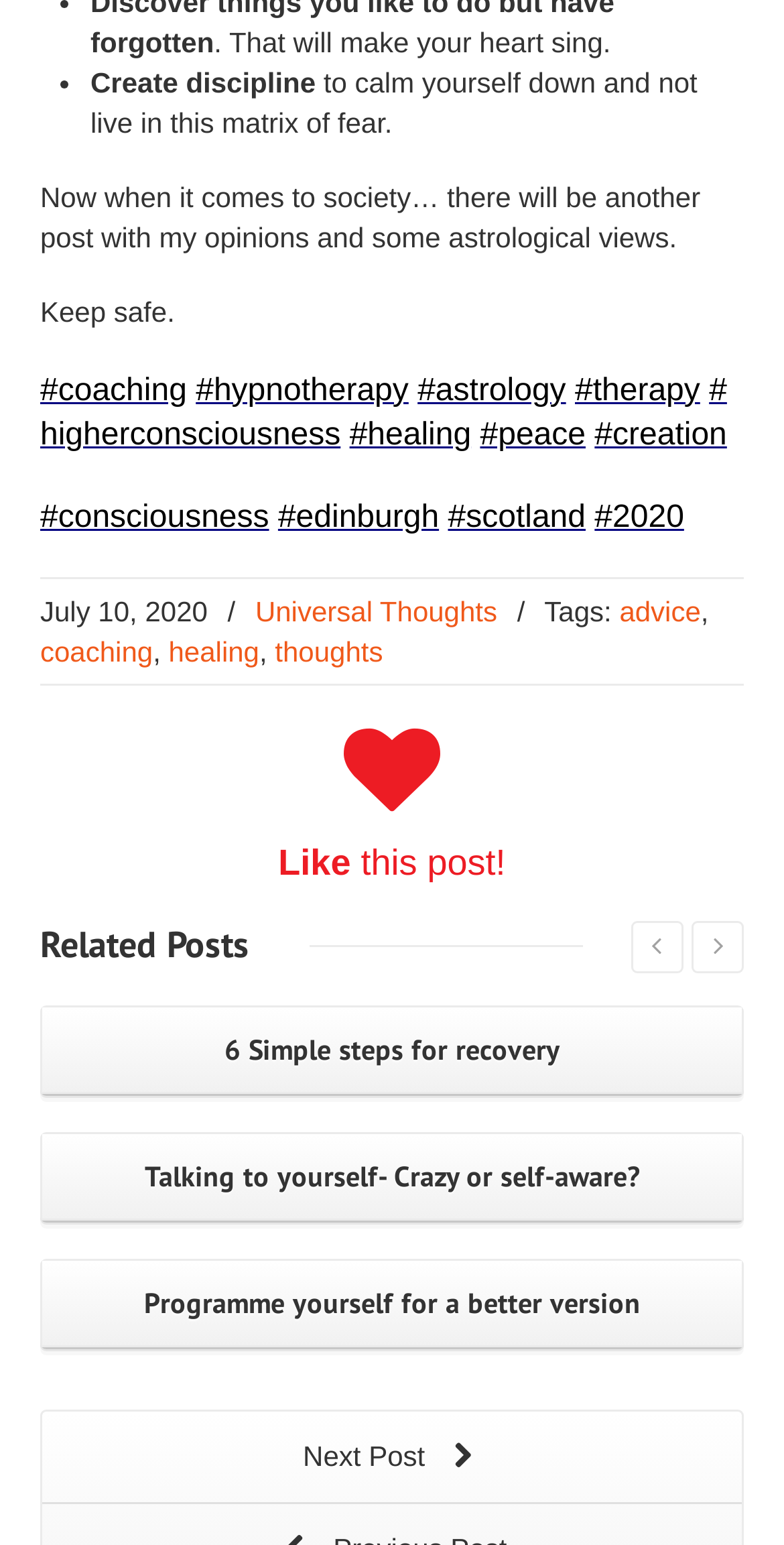Kindly determine the bounding box coordinates for the clickable area to achieve the given instruction: "Read the post dated July 10, 2020".

[0.051, 0.386, 0.265, 0.406]